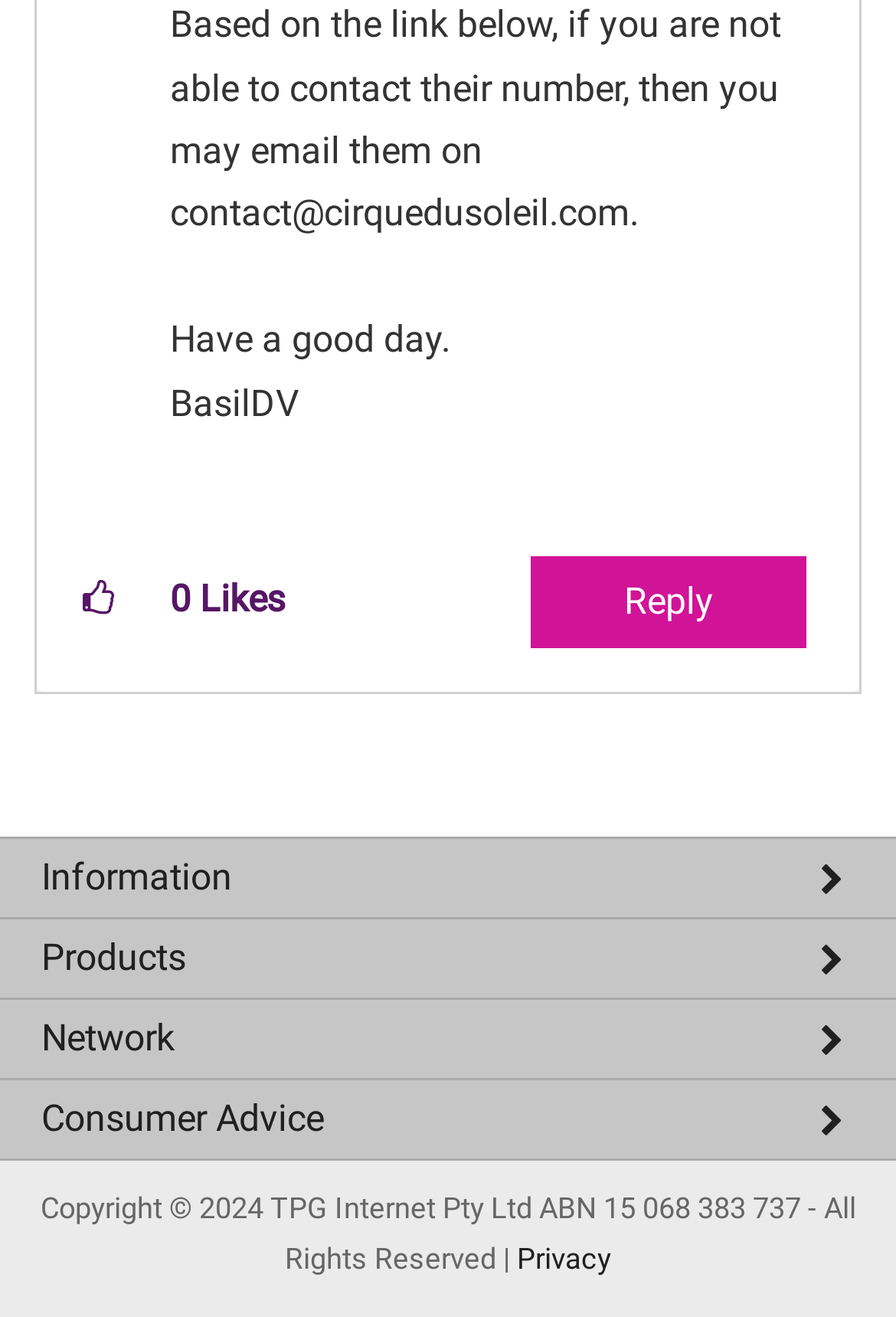Analyze the image and deliver a detailed answer to the question: How many links are there in the footer section?

I counted the number of links in the footer section, which starts from 'About TPG' and ends at 'Privacy'. There are 11 links in total.